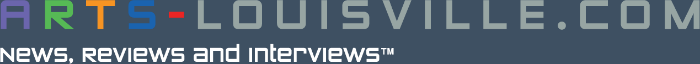Please respond in a single word or phrase: 
What is the background of the logo?

Sleek and dark